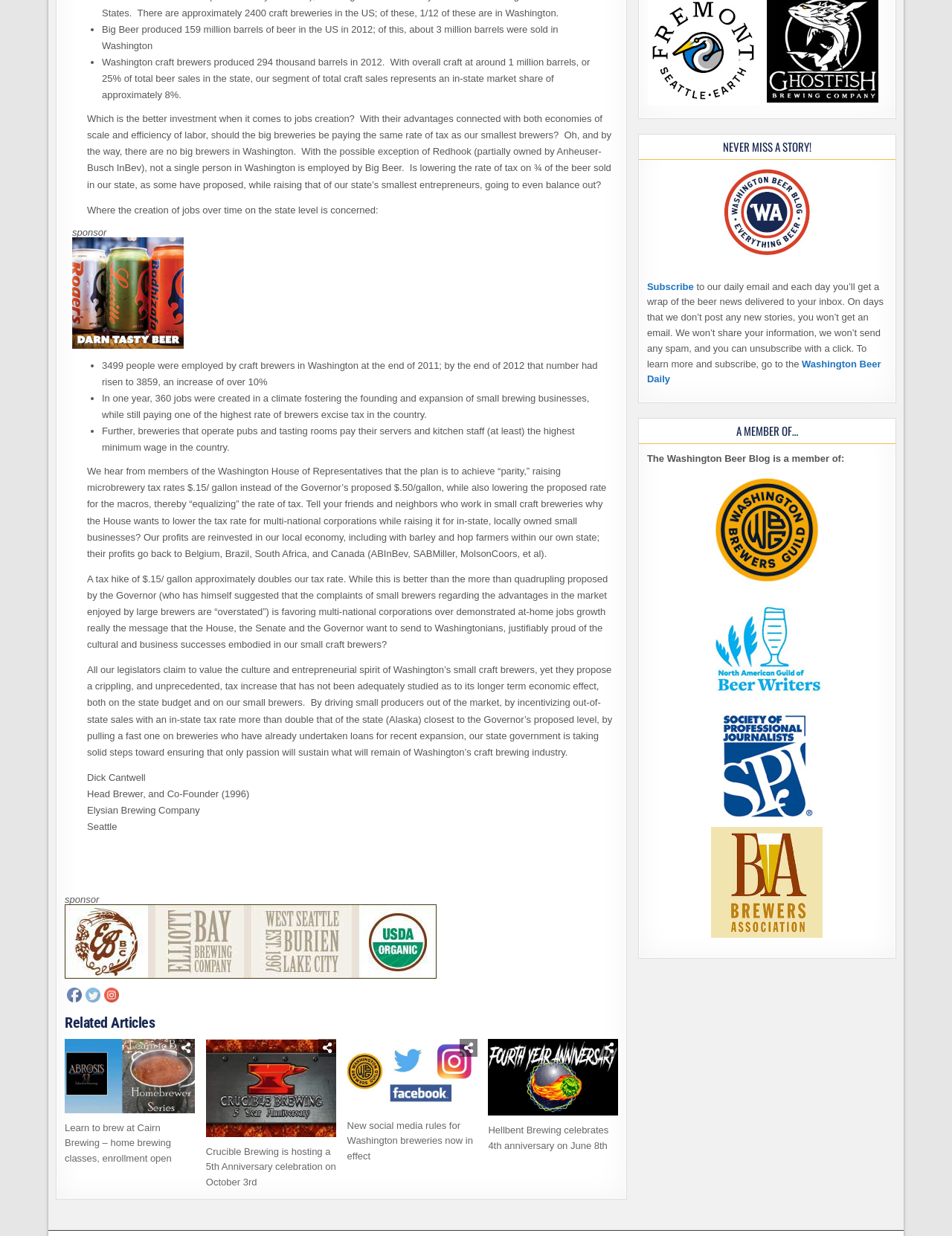Extract the bounding box coordinates for the UI element described as: "Subscribe".

[0.68, 0.227, 0.729, 0.236]